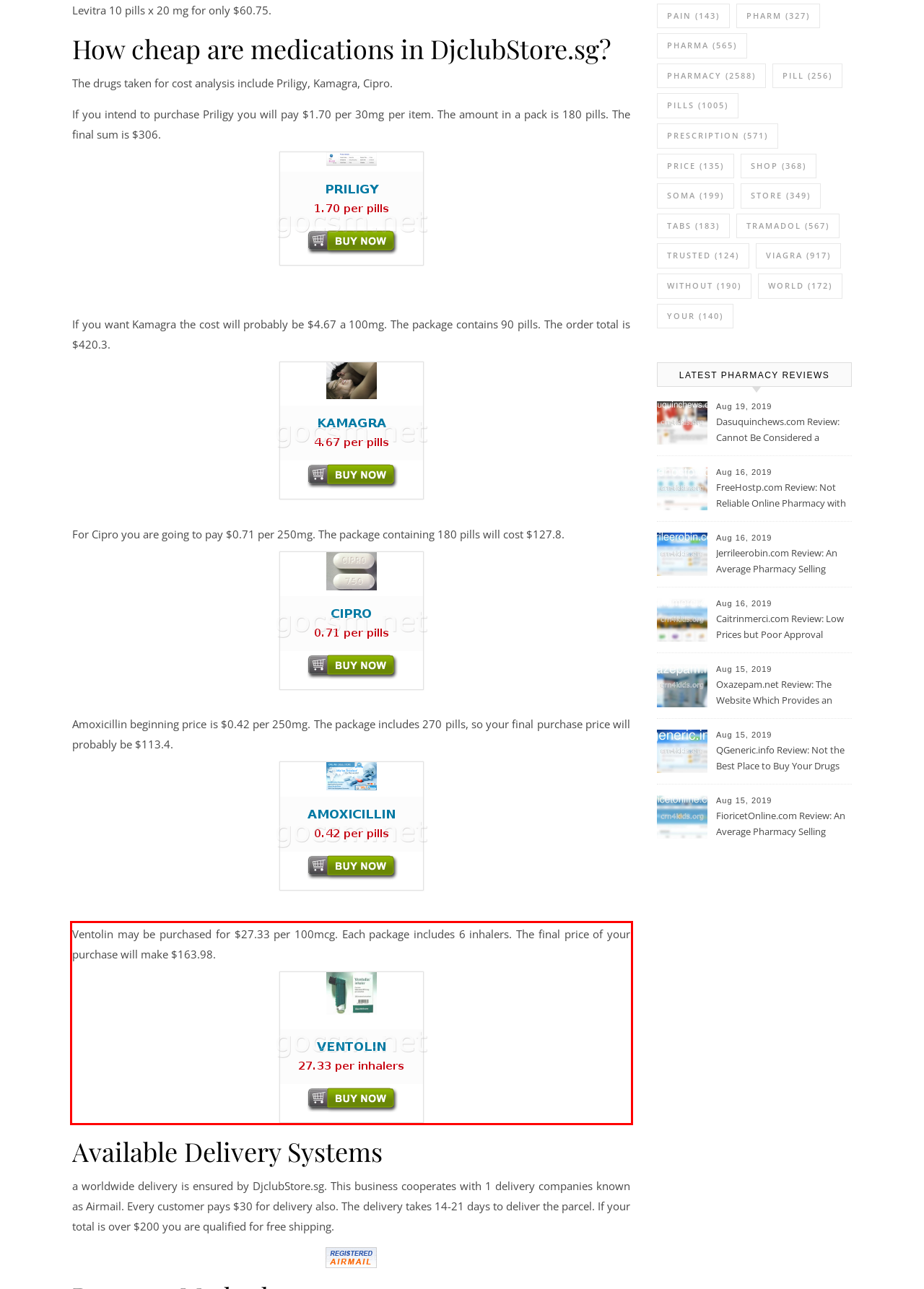You have a screenshot of a webpage with a red bounding box. Identify and extract the text content located inside the red bounding box.

Ventolin may be purchased for $27.33 per 100mcg. Each package includes 6 inhalers. The final price of your purchase will make $163.98.